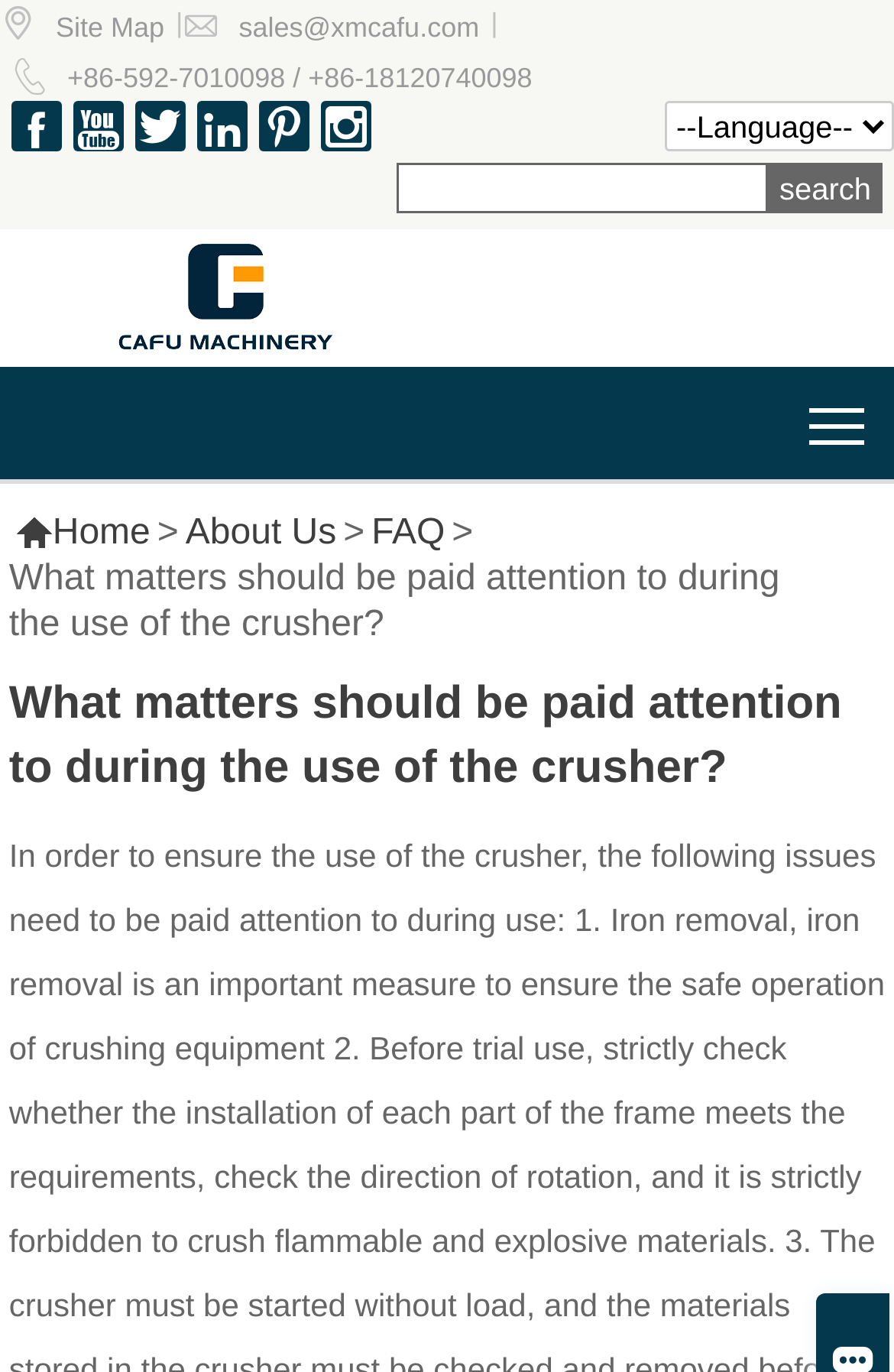Give a detailed explanation of the elements present on the webpage.

The webpage is about Xiamen Cafu Mechanical Equipment Co., Ltd., a company that sells bulk material conveying equipment. At the top left corner, there is a logo of the company, accompanied by a link to the company's homepage. Below the logo, there are several links to different sections of the website, including "Site Map", "About Us", and "FAQ".

On the top right corner, there is a contact information section, which includes an email address, phone numbers, and a search bar with a button. The search bar is accompanied by a combobox that has a popup menu.

The main content of the webpage is an article titled "What matters should be paid attention to during the use of the crusher?", which takes up most of the page. The article is divided into sections, each with a heading and a brief description. There are also several icons scattered throughout the article, which appear to be related to the content.

At the bottom of the page, there is a footer section with a link to the company's homepage and a copyright notice. Overall, the webpage has a simple and organized layout, with clear headings and concise text.